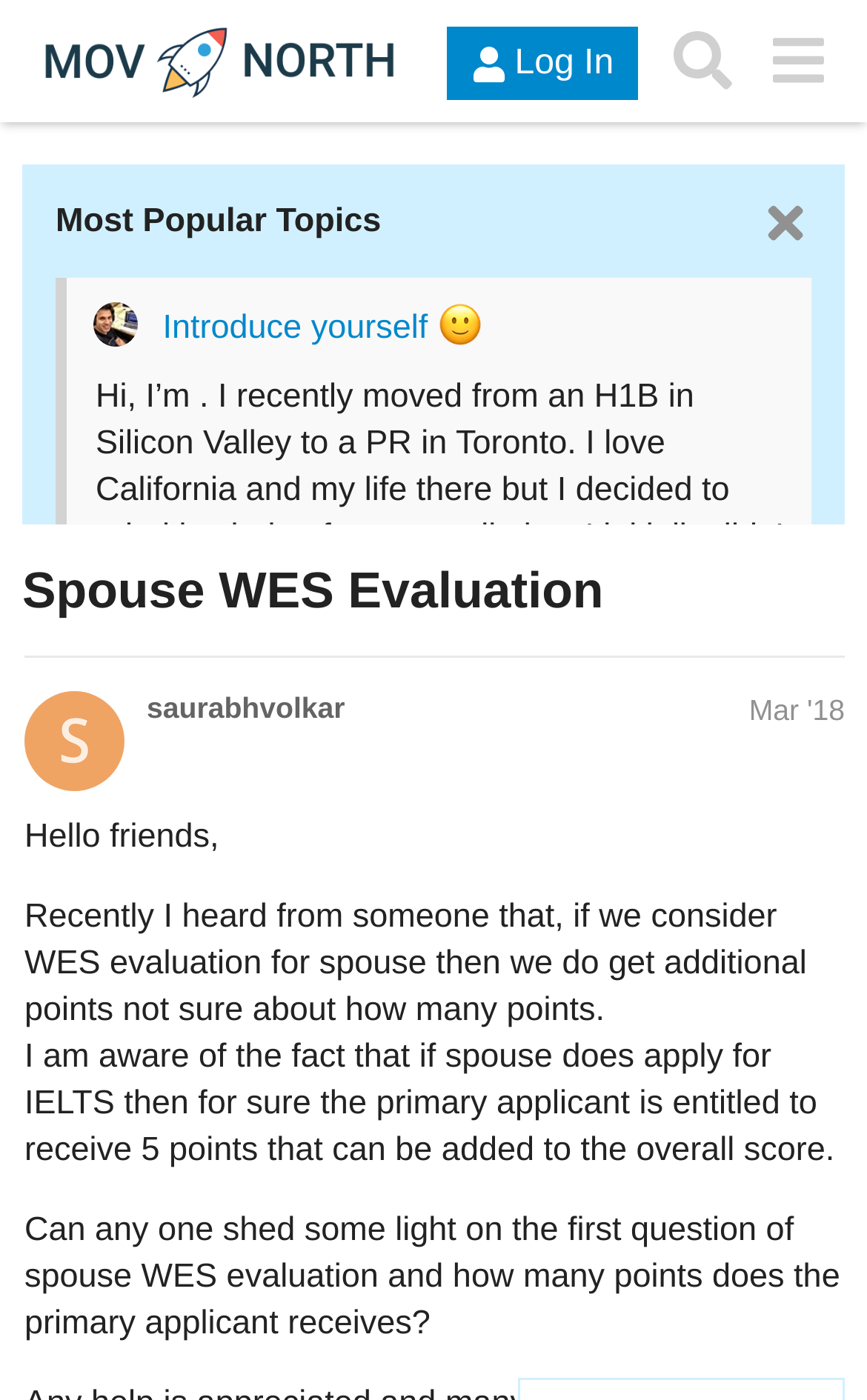Ascertain the bounding box coordinates for the UI element detailed here: "Log In". The coordinates should be provided as [left, top, right, bottom] with each value being a float between 0 and 1.

[0.516, 0.02, 0.736, 0.072]